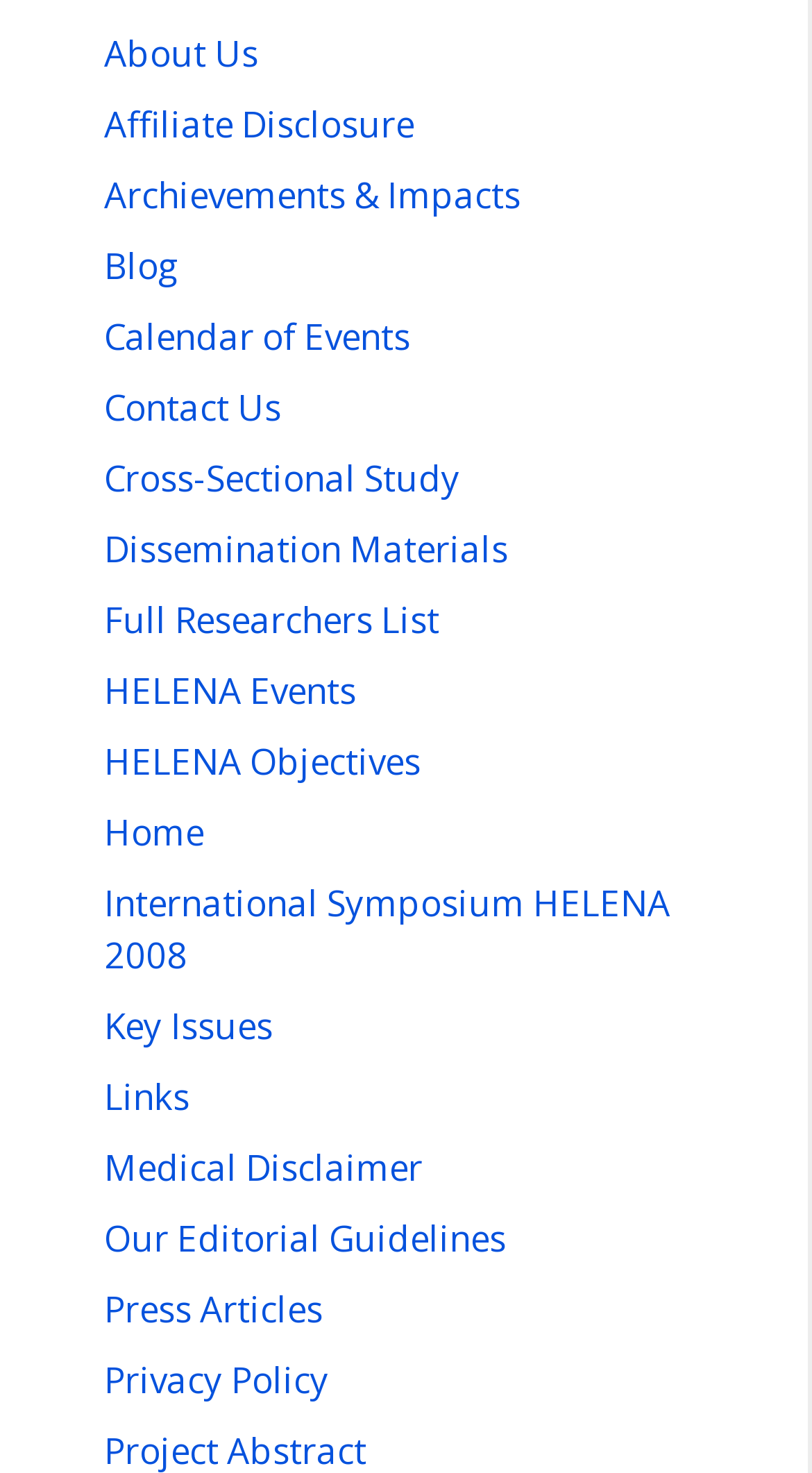Can you show the bounding box coordinates of the region to click on to complete the task described in the instruction: "go to About Us page"?

[0.128, 0.019, 0.318, 0.052]